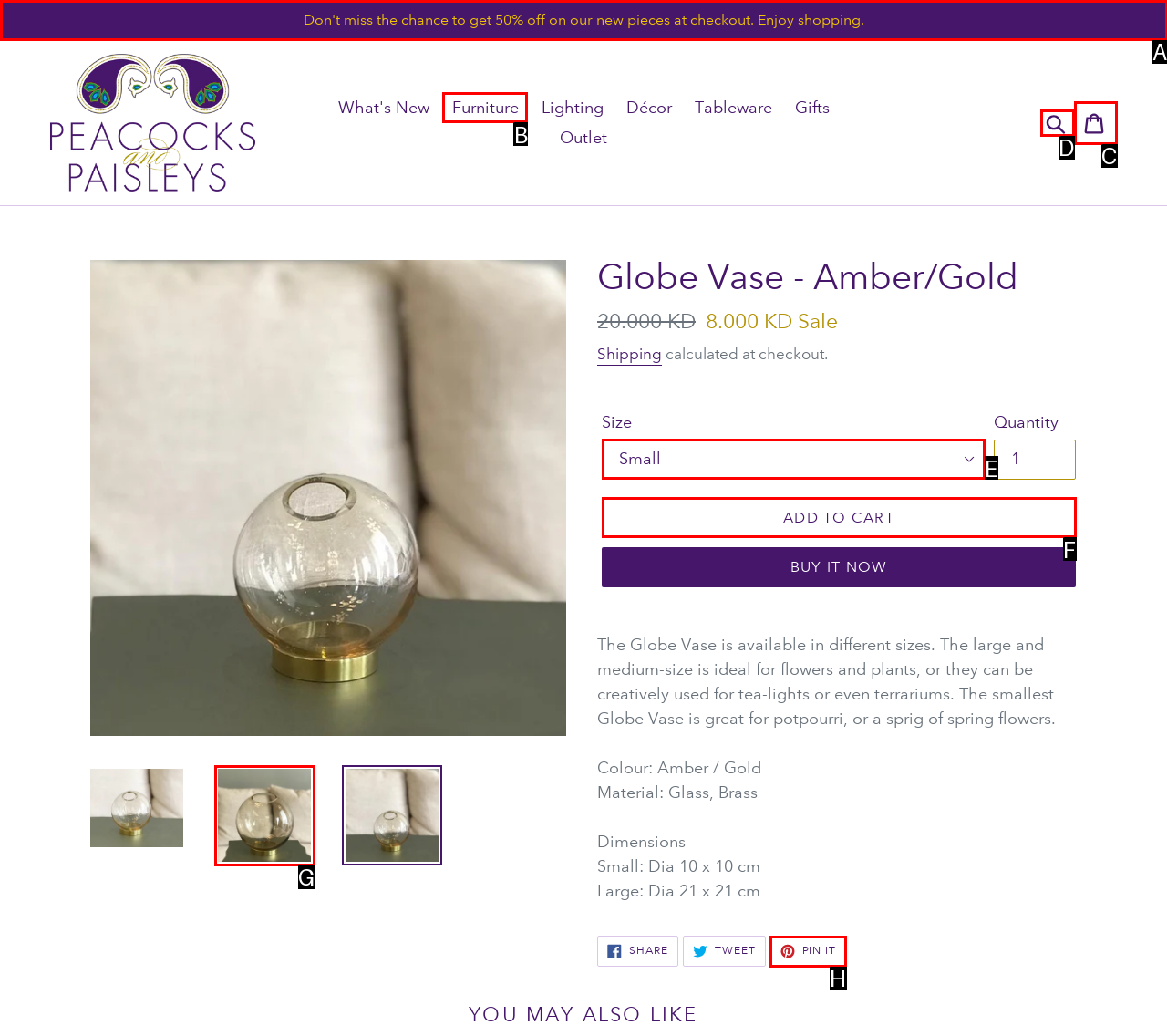Select the appropriate HTML element to click on to finish the task: Click the 'ADD TO CART' button.
Answer with the letter corresponding to the selected option.

F